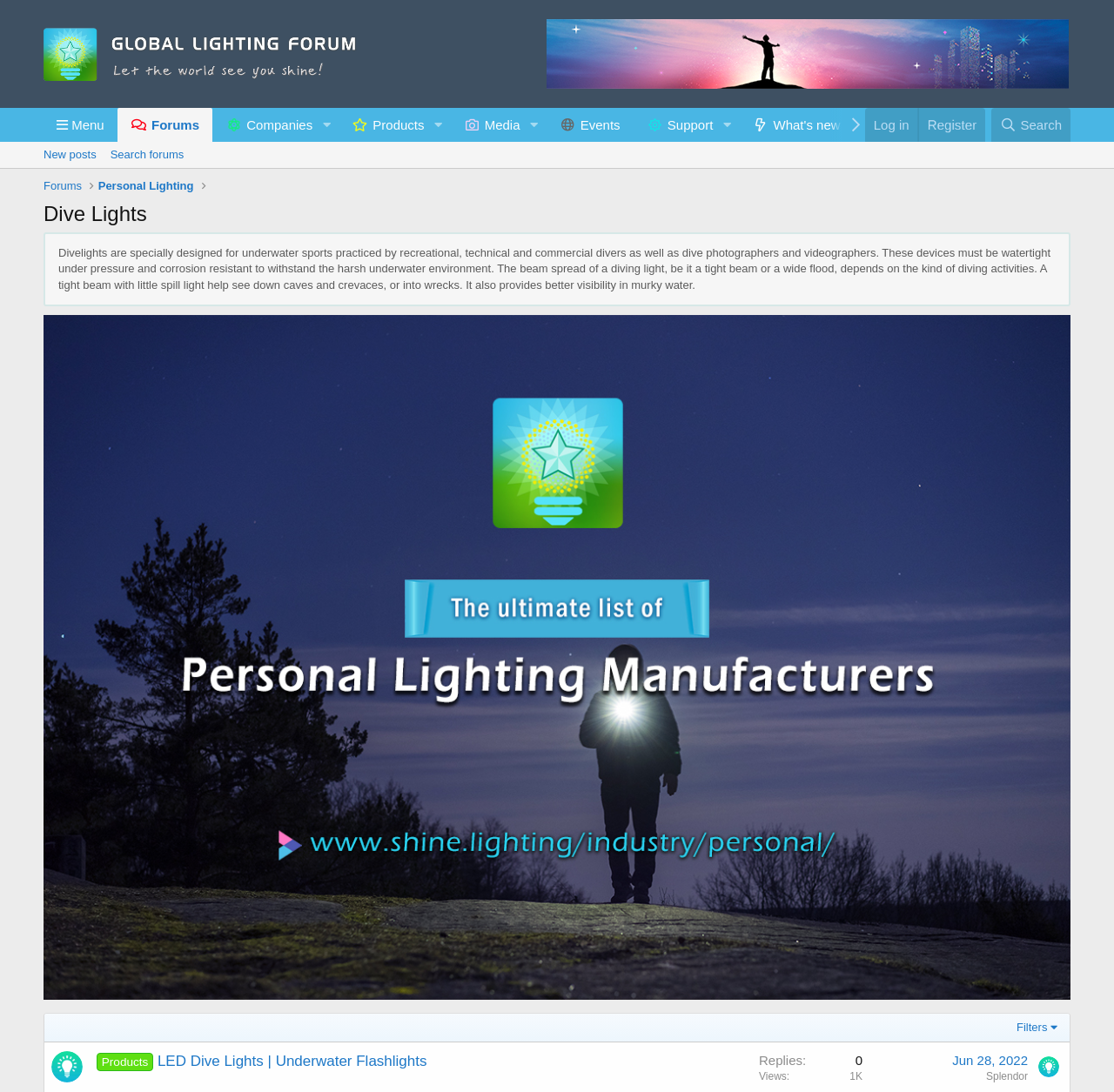Find the bounding box coordinates of the element's region that should be clicked in order to follow the given instruction: "Click on the 'Menu' button". The coordinates should consist of four float numbers between 0 and 1, i.e., [left, top, right, bottom].

[0.039, 0.099, 0.105, 0.13]